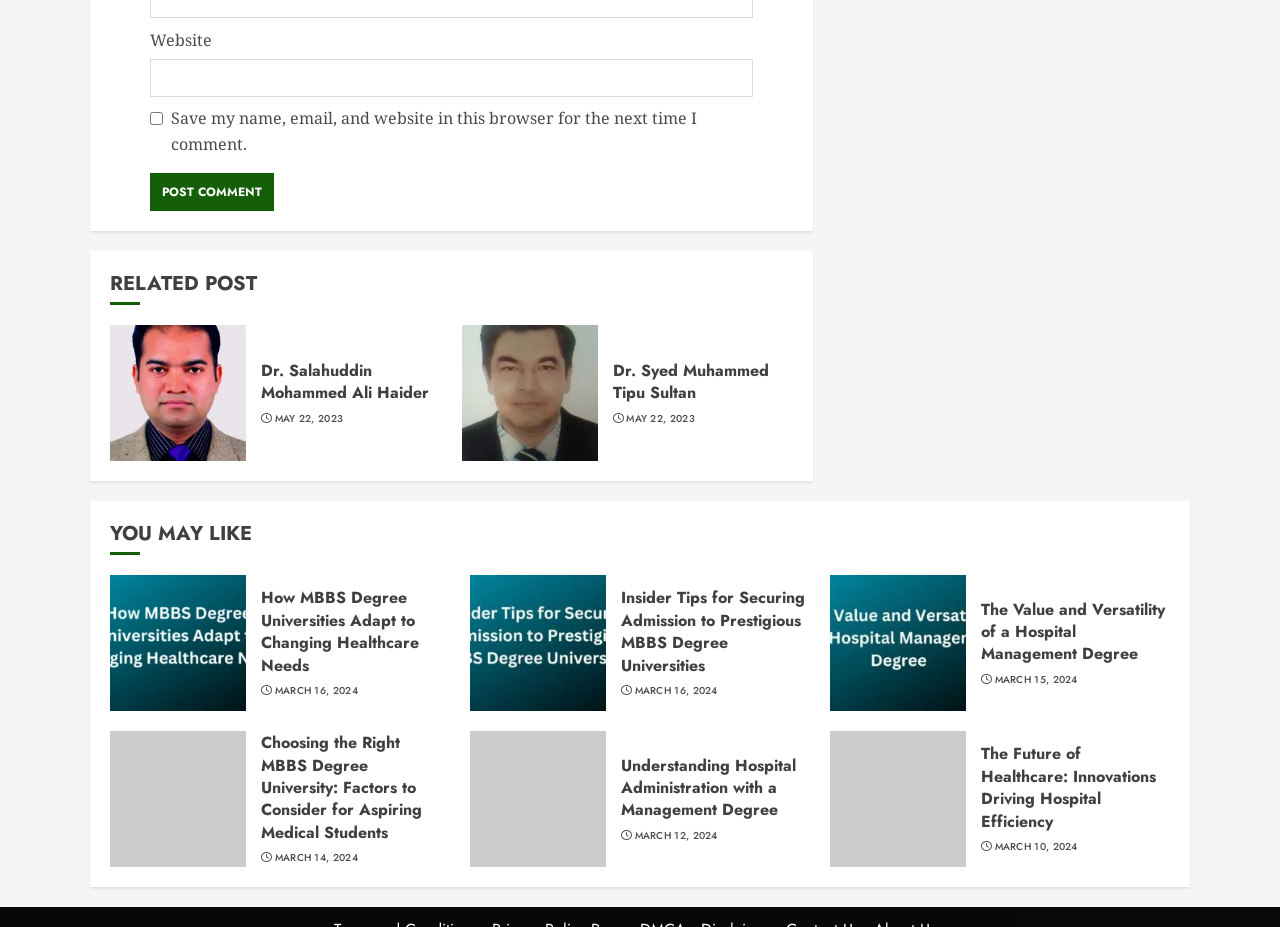Please locate the bounding box coordinates of the element that needs to be clicked to achieve the following instruction: "Learn about MBBS degree universities". The coordinates should be four float numbers between 0 and 1, i.e., [left, top, right, bottom].

[0.204, 0.633, 0.352, 0.73]